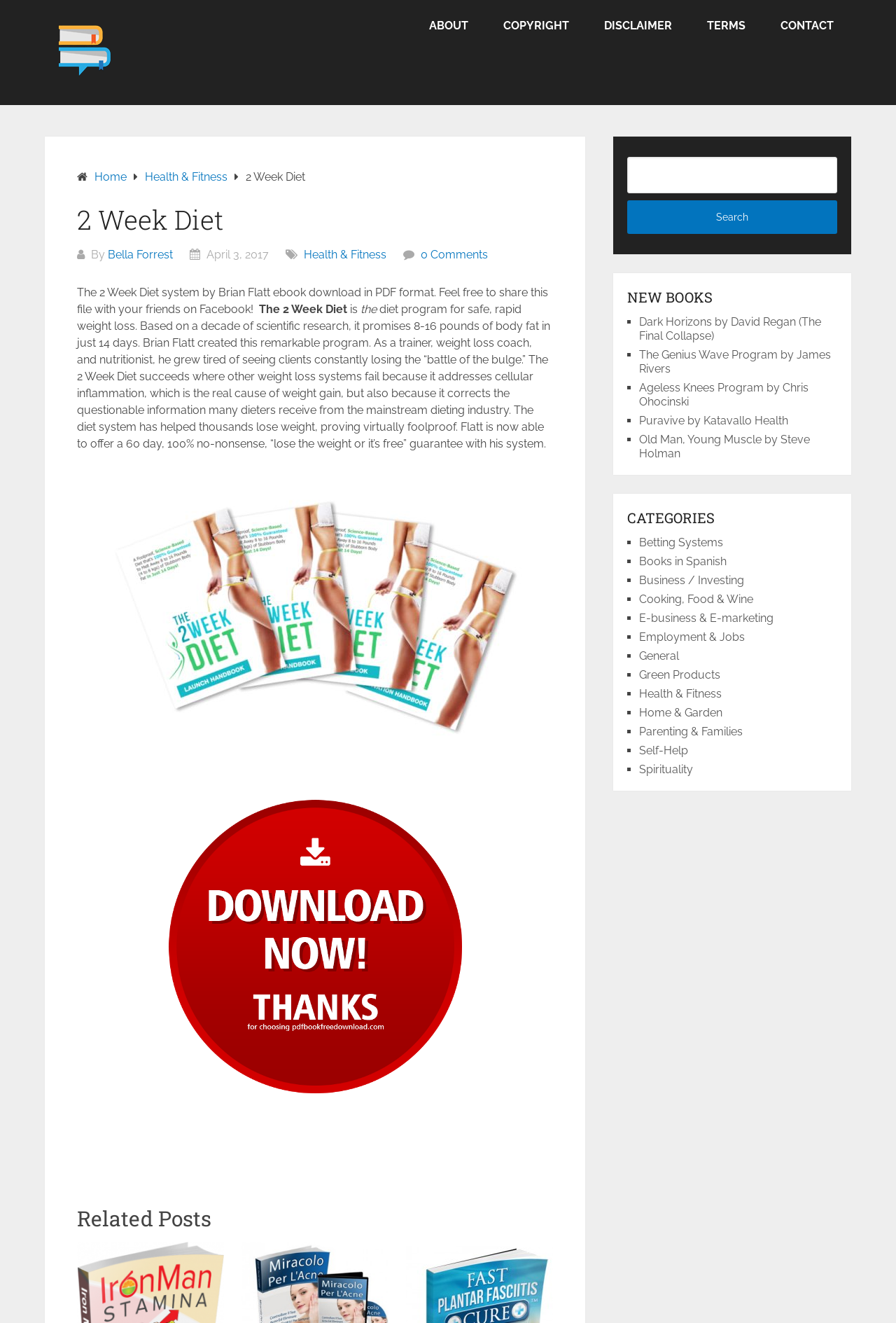Please identify the bounding box coordinates of the element on the webpage that should be clicked to follow this instruction: "Click the 'PDF Book Free Download' link". The bounding box coordinates should be given as four float numbers between 0 and 1, formatted as [left, top, right, bottom].

[0.05, 0.012, 0.134, 0.067]